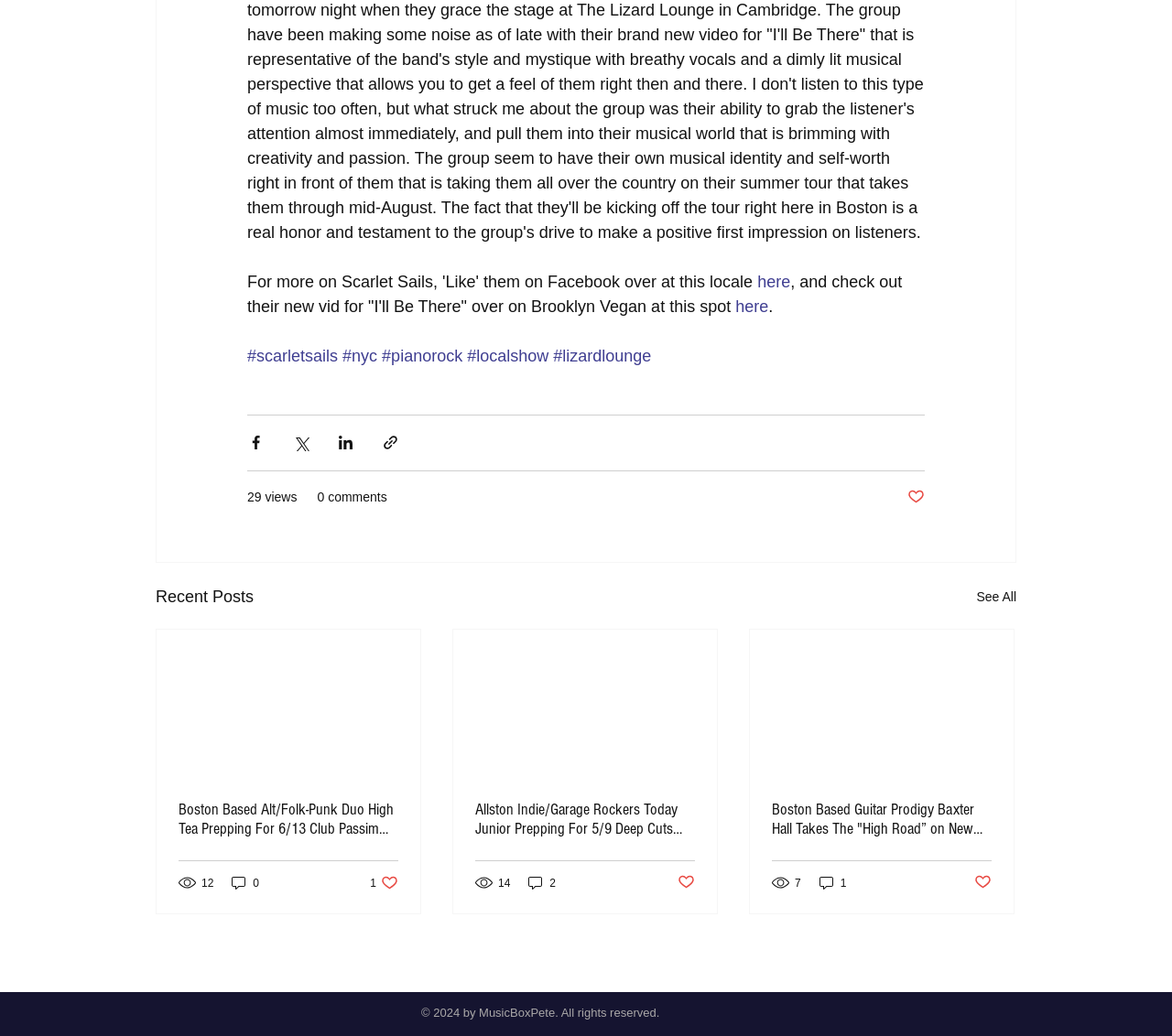Identify the bounding box of the HTML element described as: "#pianorock".

[0.326, 0.335, 0.395, 0.352]